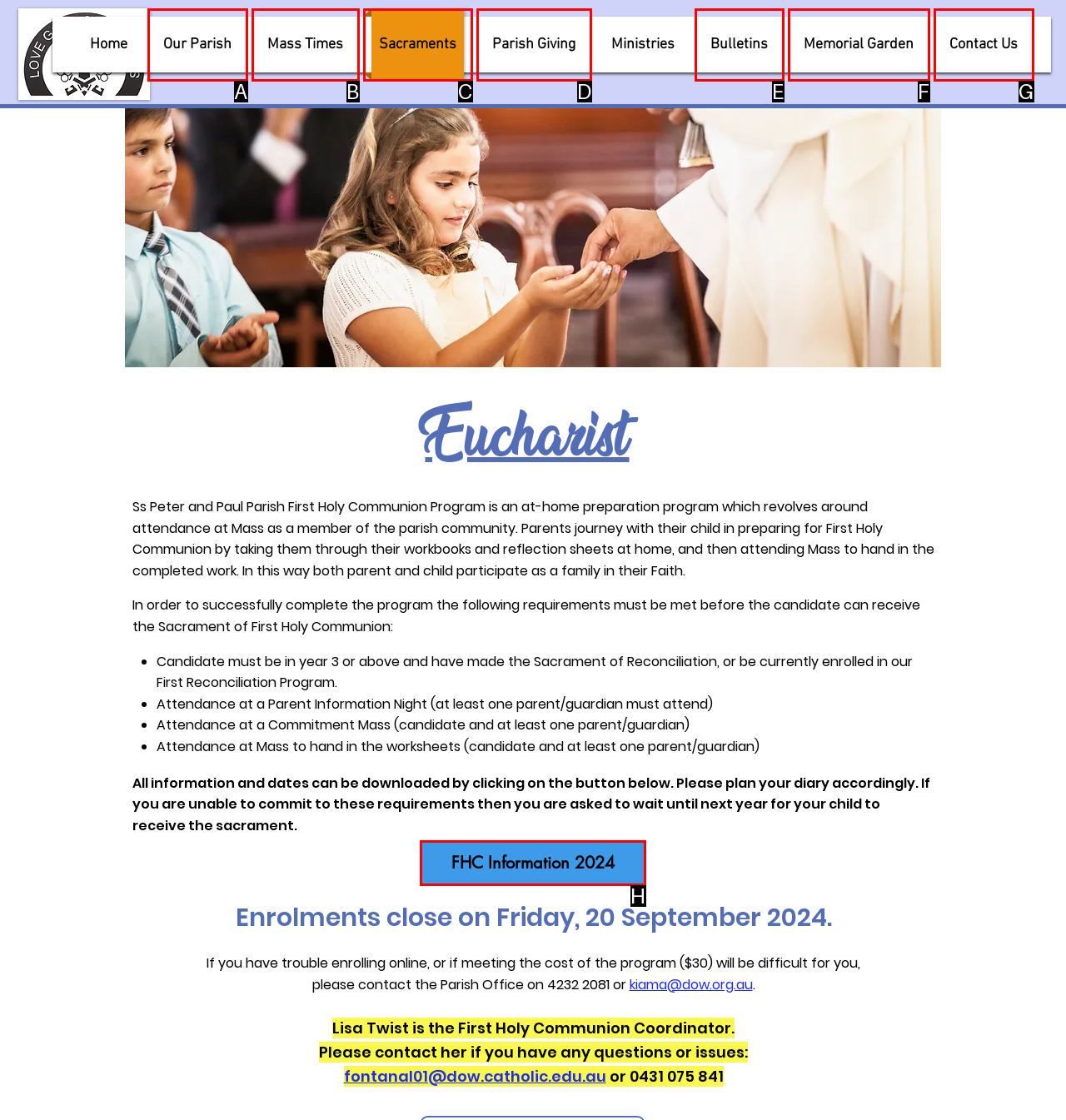From the choices provided, which HTML element best fits the description: FHC Information 2024? Answer with the appropriate letter.

H